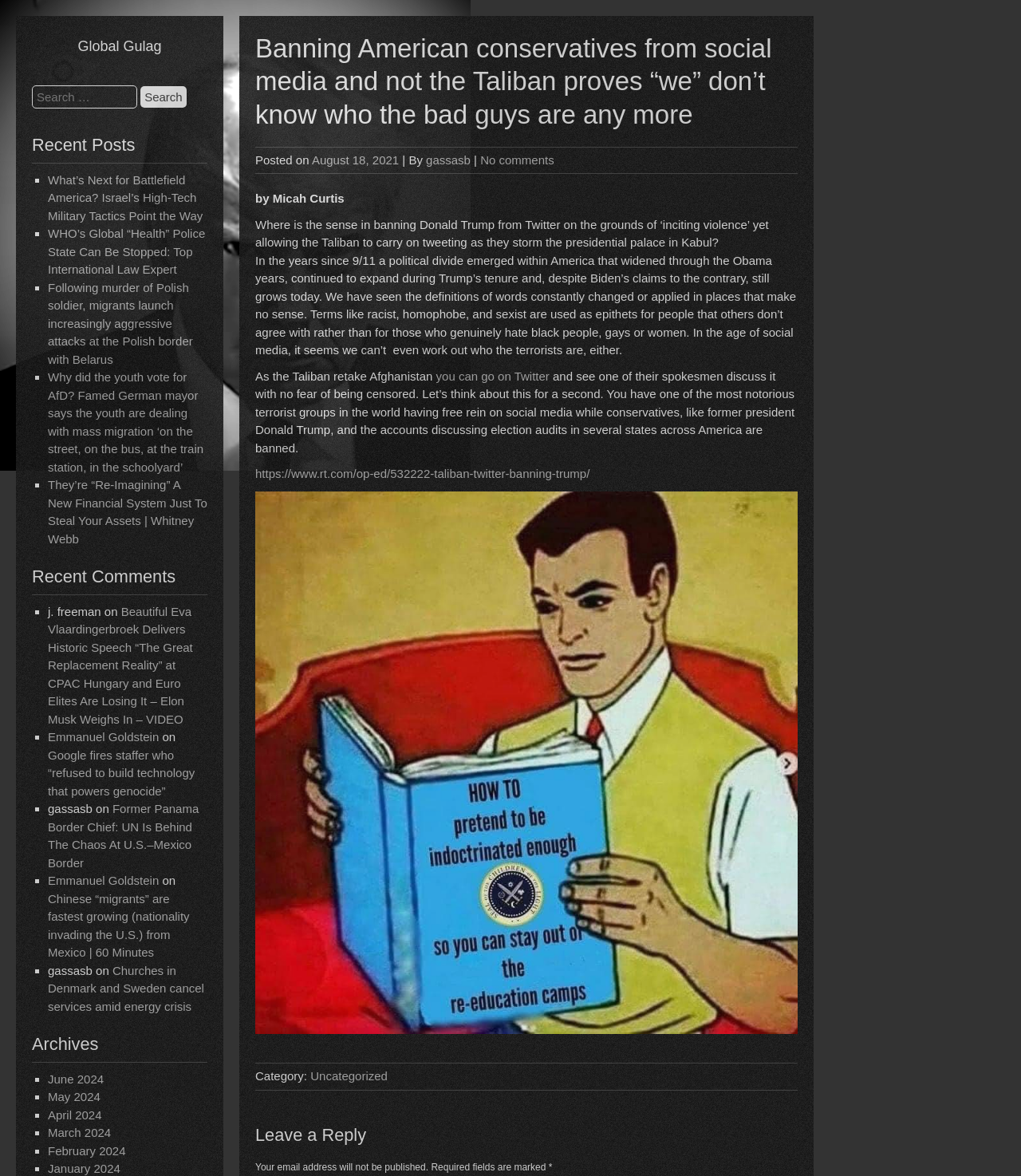Please identify the bounding box coordinates of the element I need to click to follow this instruction: "View the archives for June 2024".

[0.047, 0.912, 0.102, 0.923]